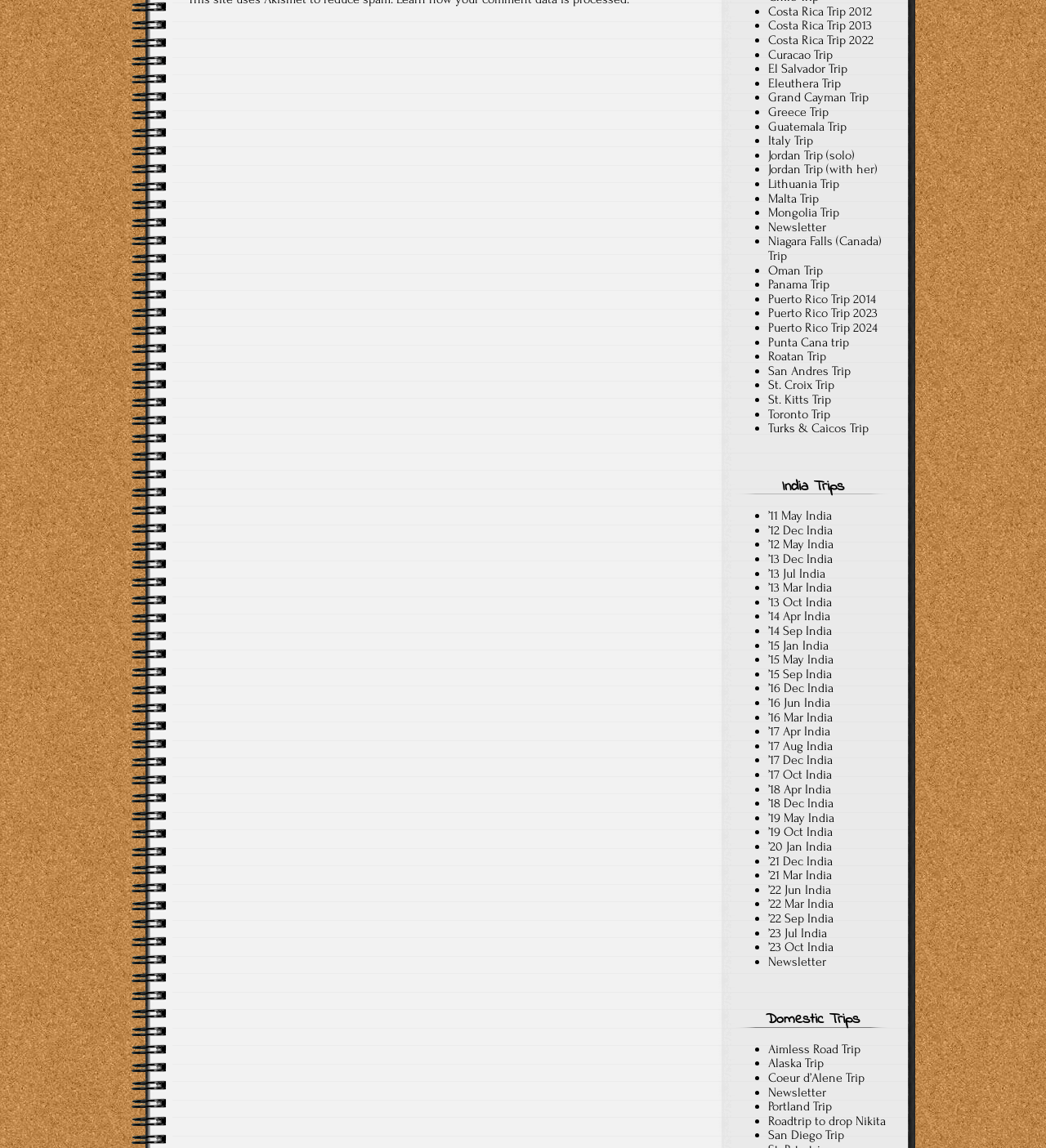What is the year of the last trip listed?
Look at the image and answer the question using a single word or phrase.

2024